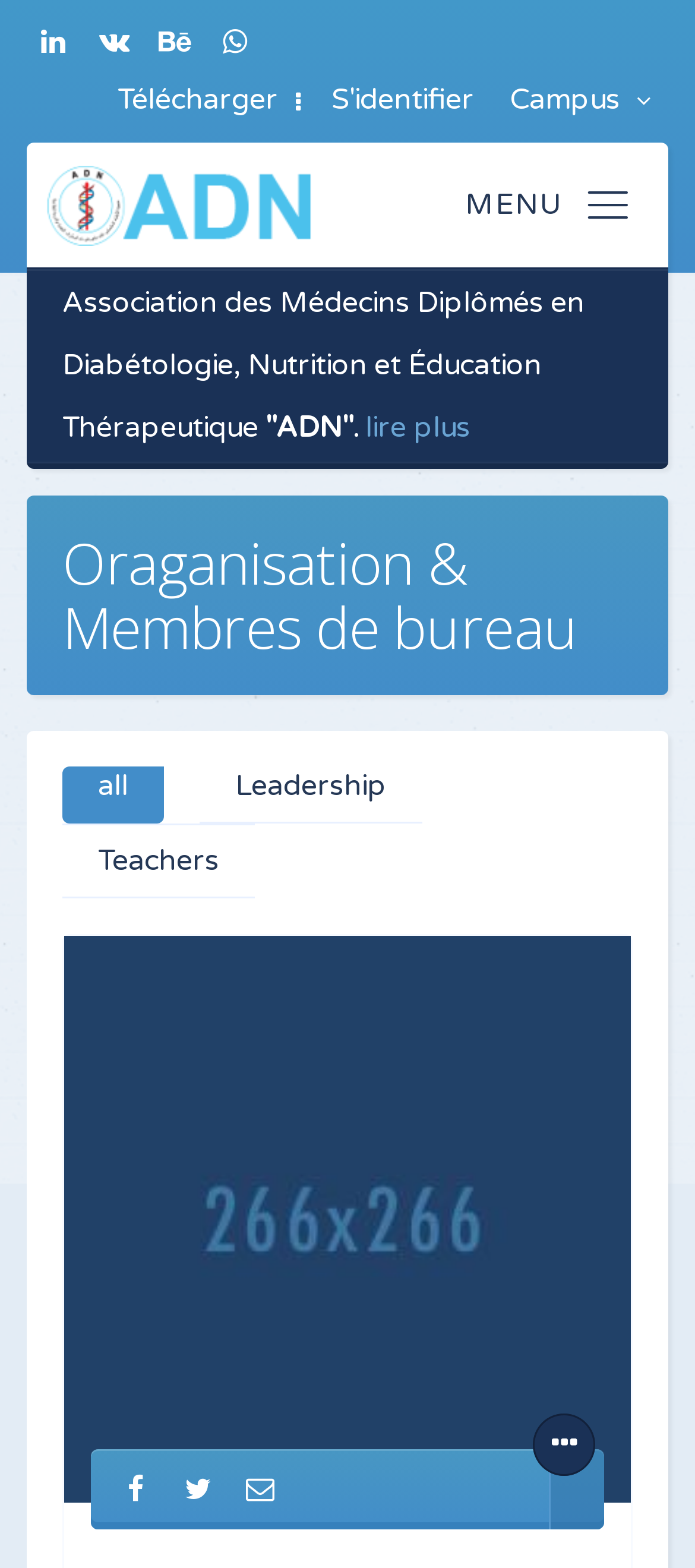Determine the bounding box coordinates of the clickable region to follow the instruction: "Go to the campus page".

[0.708, 0.048, 0.962, 0.081]